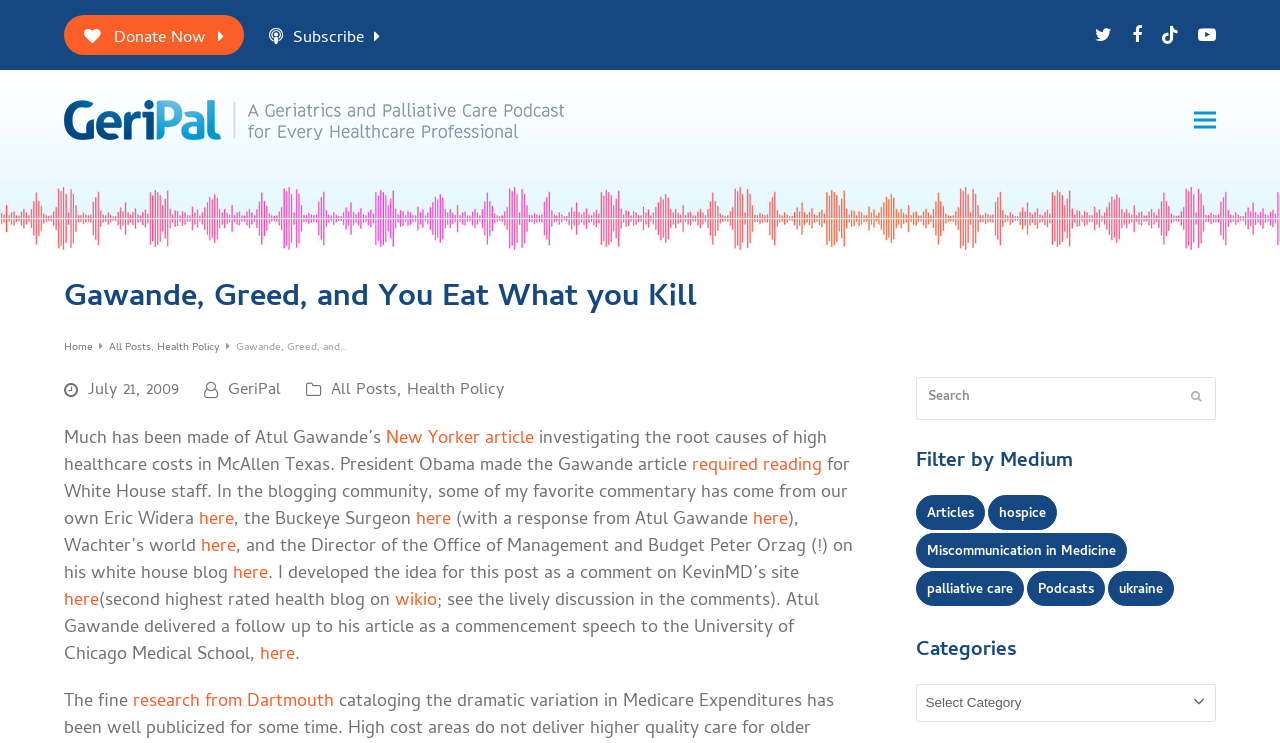Extract the main title from the webpage.

Gawande, Greed, and You Eat What you Kill